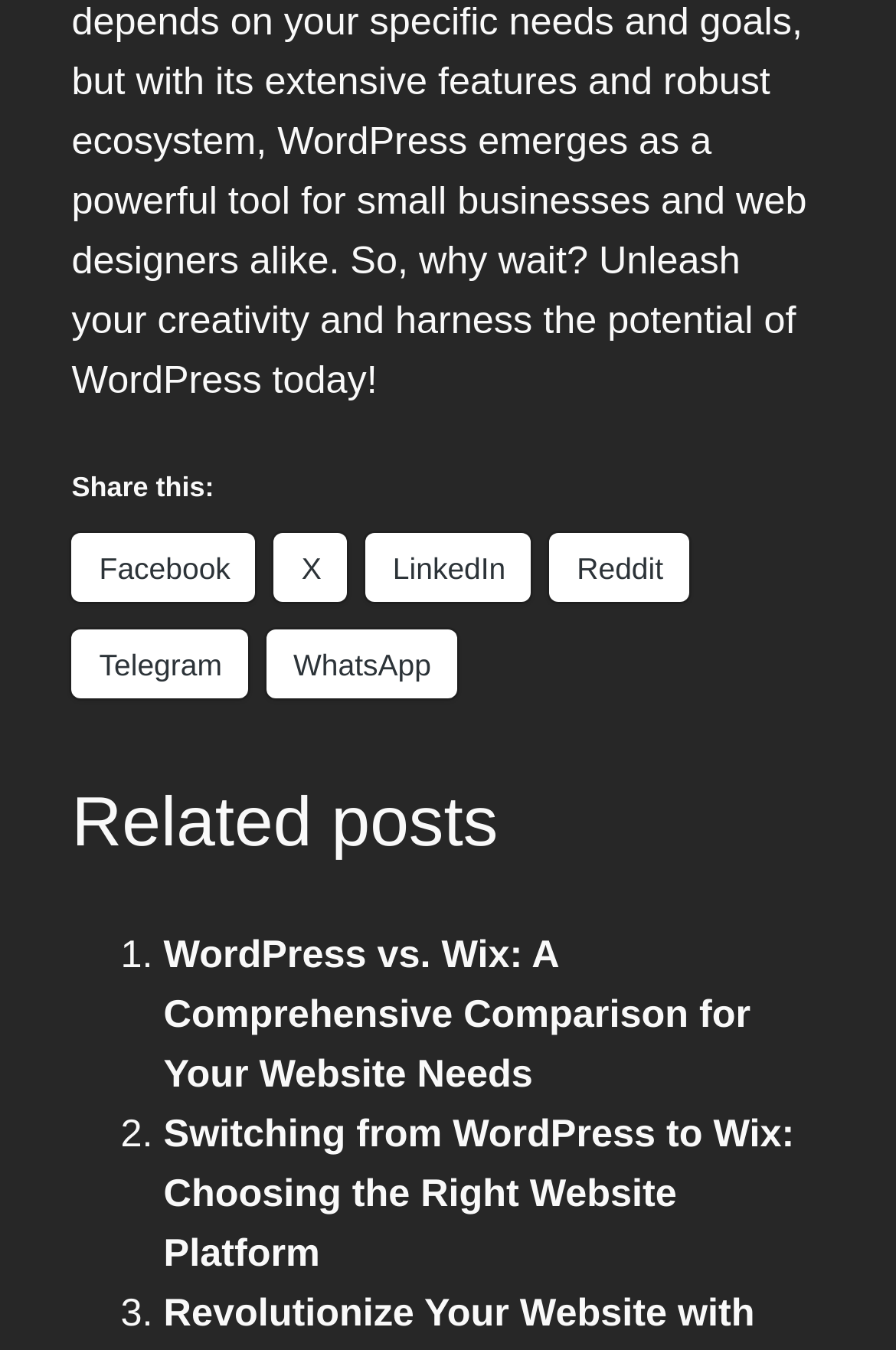What social media platforms can you share this content on?
Answer the question based on the image using a single word or a brief phrase.

Facebook, LinkedIn, Reddit, Telegram, WhatsApp